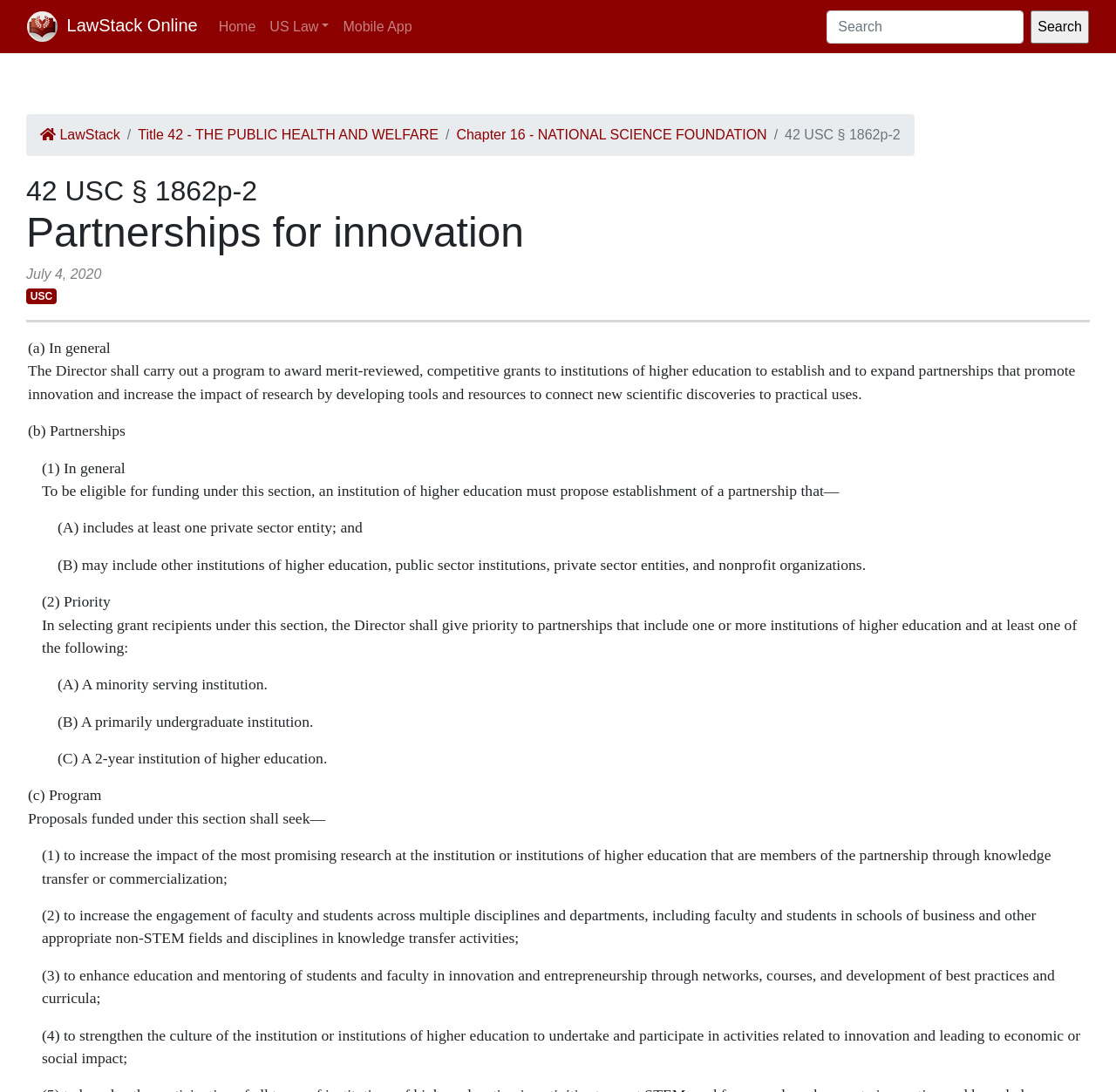What is the date of the law?
Please provide a comprehensive answer based on the contents of the image.

I found the date of the law by looking at the StaticText element with the text 'July 4, 2020' which is located below the title of the law.